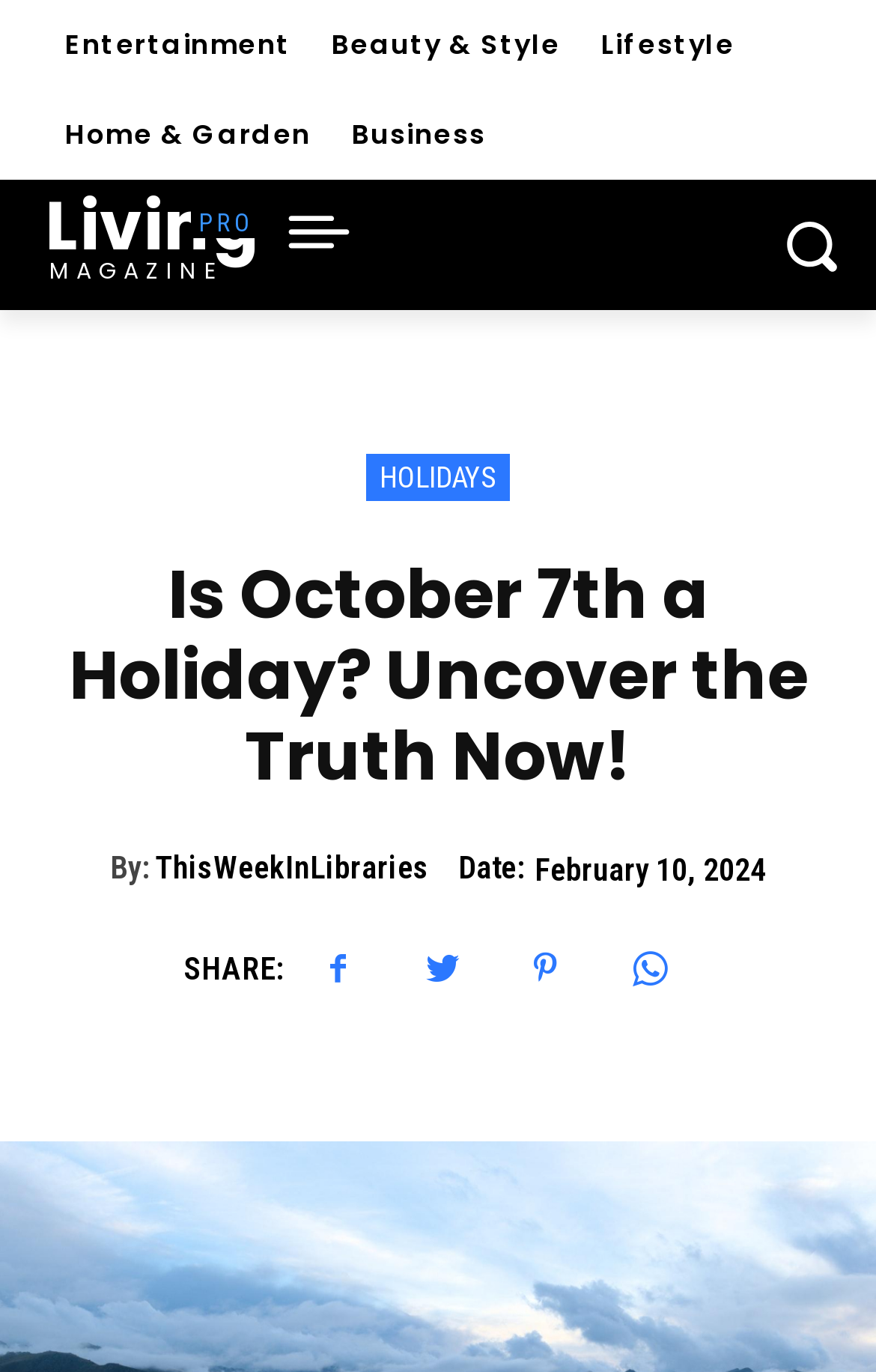Please specify the bounding box coordinates for the clickable region that will help you carry out the instruction: "Read the article about Is October 7th a holiday".

[0.051, 0.405, 0.949, 0.581]